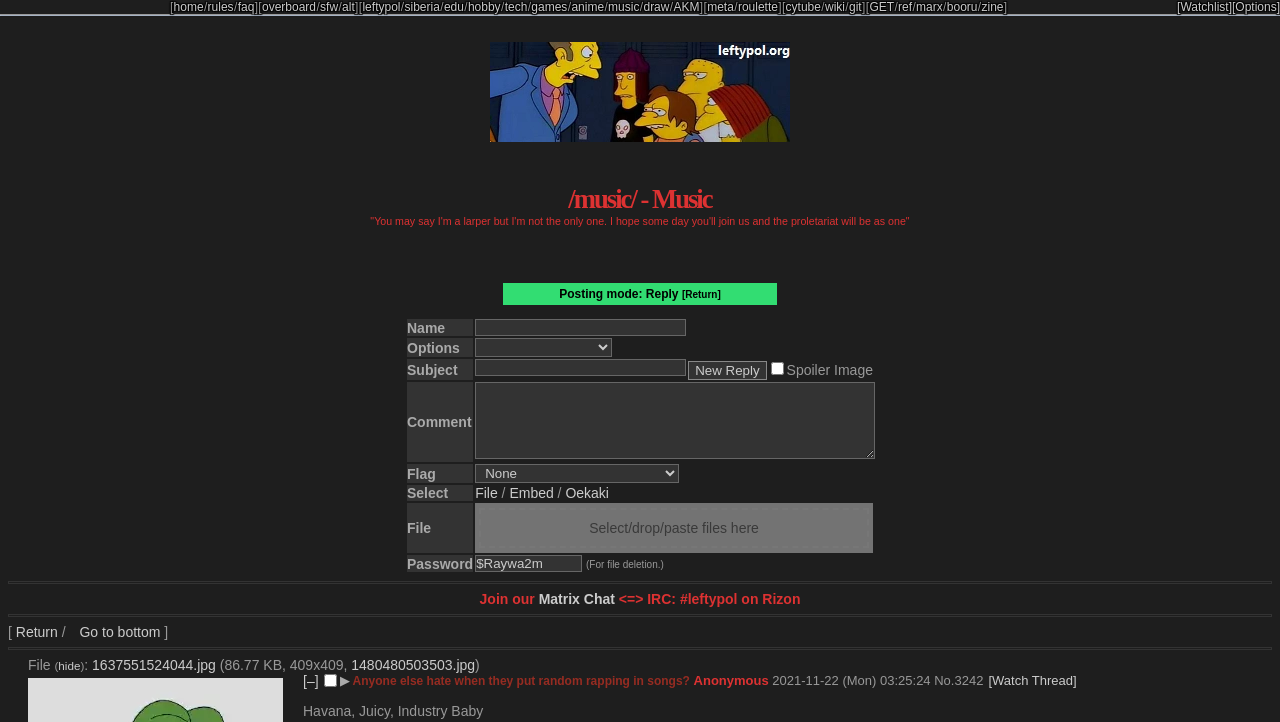How many rows are there in the table section?
Could you give a comprehensive explanation in response to this question?

The table section of the webpage has four rows, each containing different fields for posting a reply, including name, options, subject, and comment.